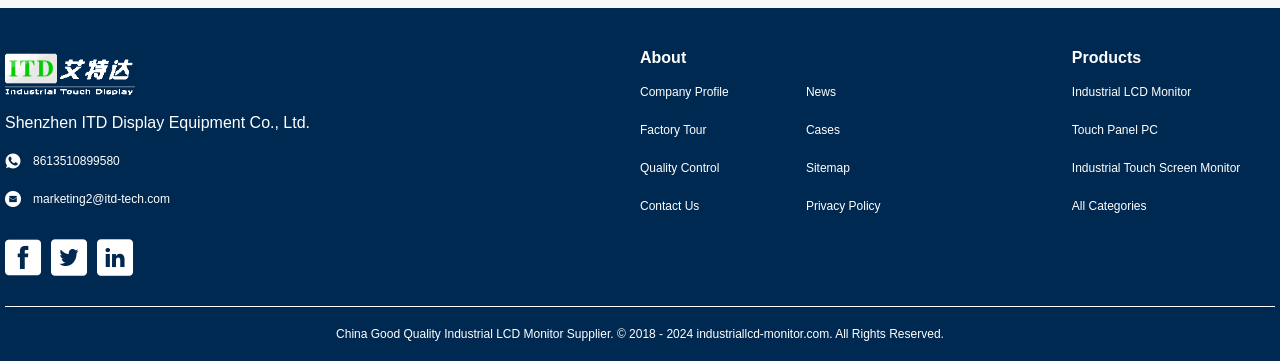Identify the bounding box coordinates of the clickable region required to complete the instruction: "visit company profile". The coordinates should be given as four float numbers within the range of 0 and 1, i.e., [left, top, right, bottom].

[0.5, 0.23, 0.605, 0.28]